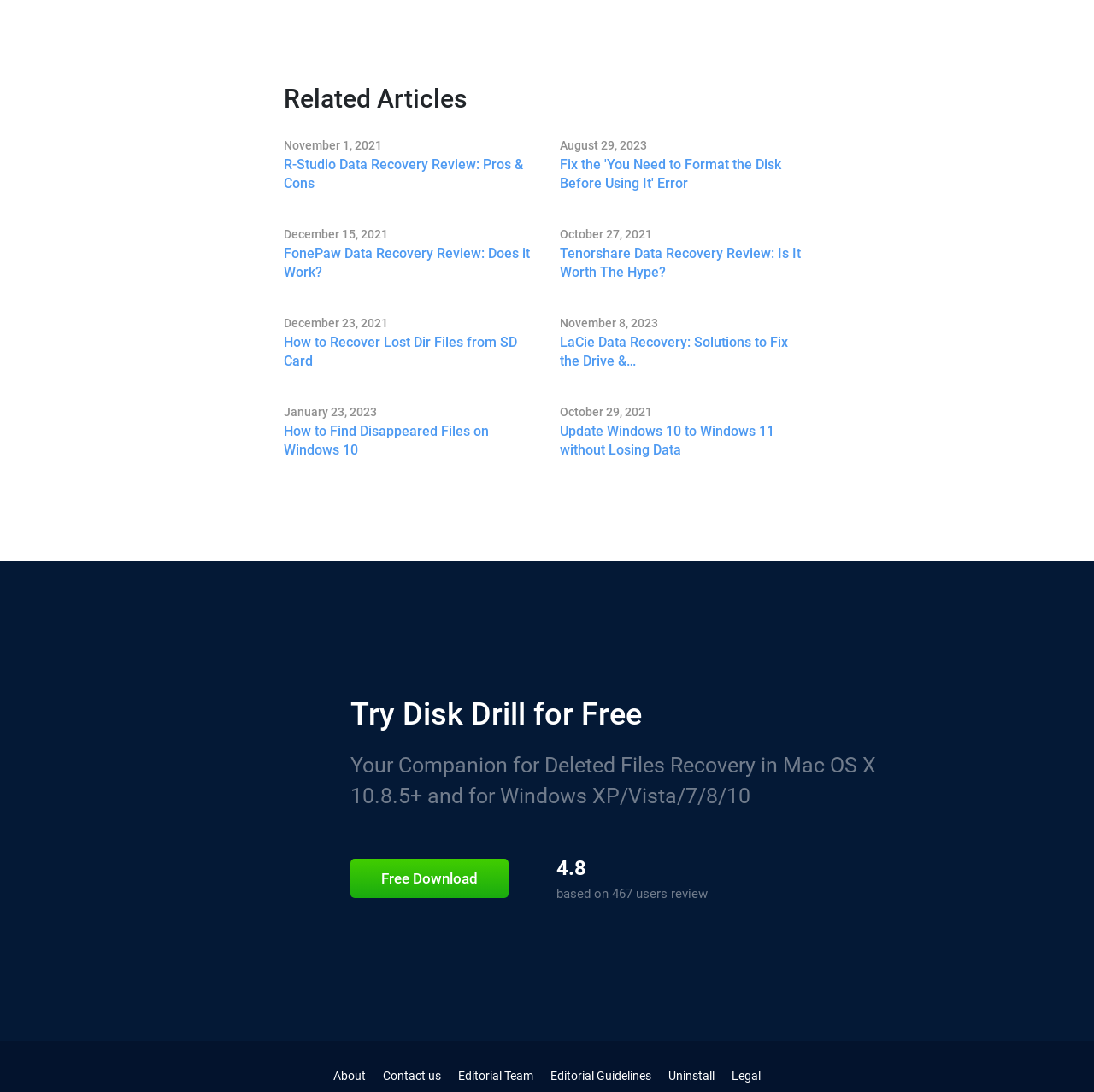Provide a single word or phrase to answer the given question: 
What is the purpose of the software?

Deleted files recovery